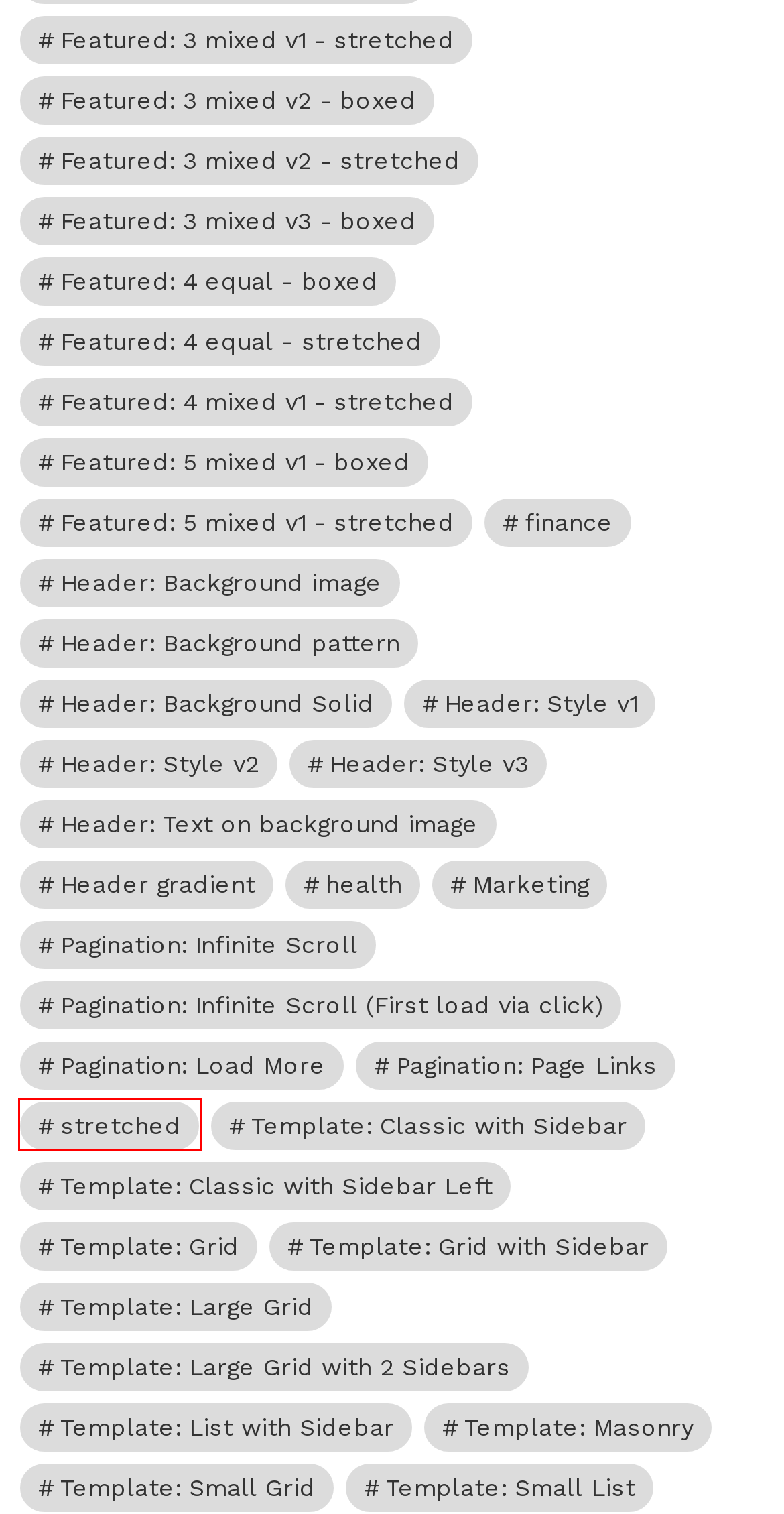Analyze the screenshot of a webpage featuring a red rectangle around an element. Pick the description that best fits the new webpage after interacting with the element inside the red bounding box. Here are the candidates:
A. Template: Classic with Sidebar Left – Sortiwa Portal
B. Template: Small Grid – Sortiwa Portal
C. Header: Style v1 – Sortiwa Portal
D. Header gradient – Sortiwa Portal
E. Template: Masonry – Sortiwa Portal
F. stretched – Sortiwa Portal
G. Header: Background image – Sortiwa Portal
H. Template: Grid – Sortiwa Portal

F